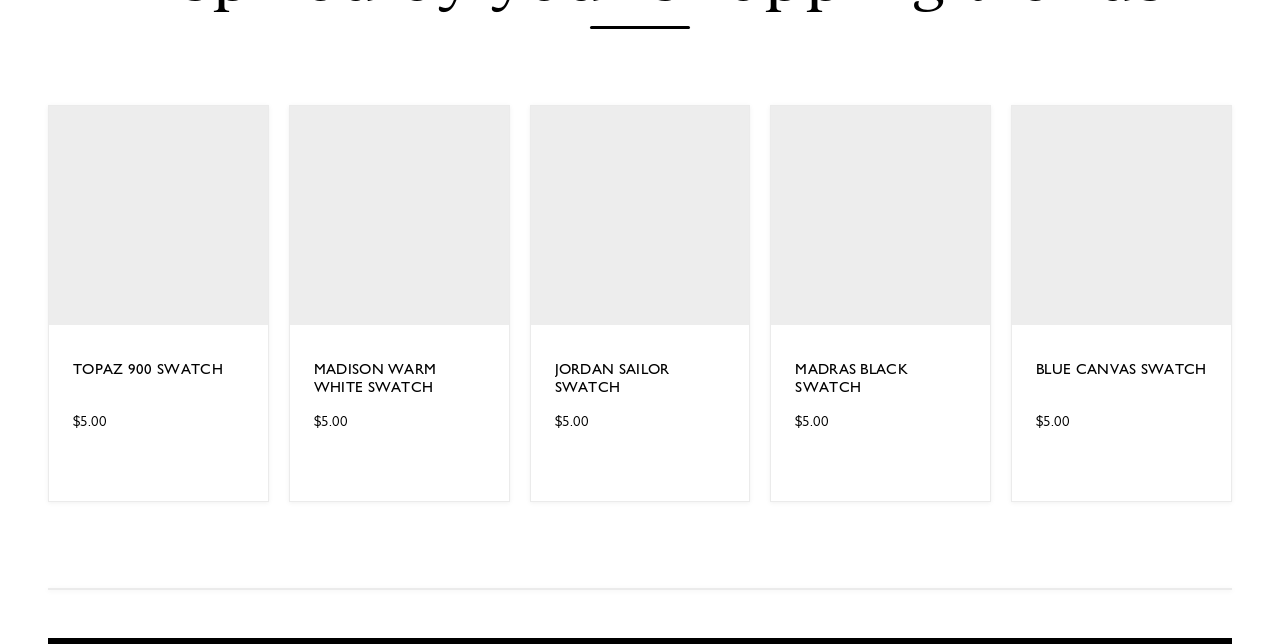Locate the bounding box for the described UI element: "parent_node: BLUE CANVAS SWATCH". Ensure the coordinates are four float numbers between 0 and 1, formatted as [left, top, right, bottom].

[0.791, 0.165, 0.962, 0.505]